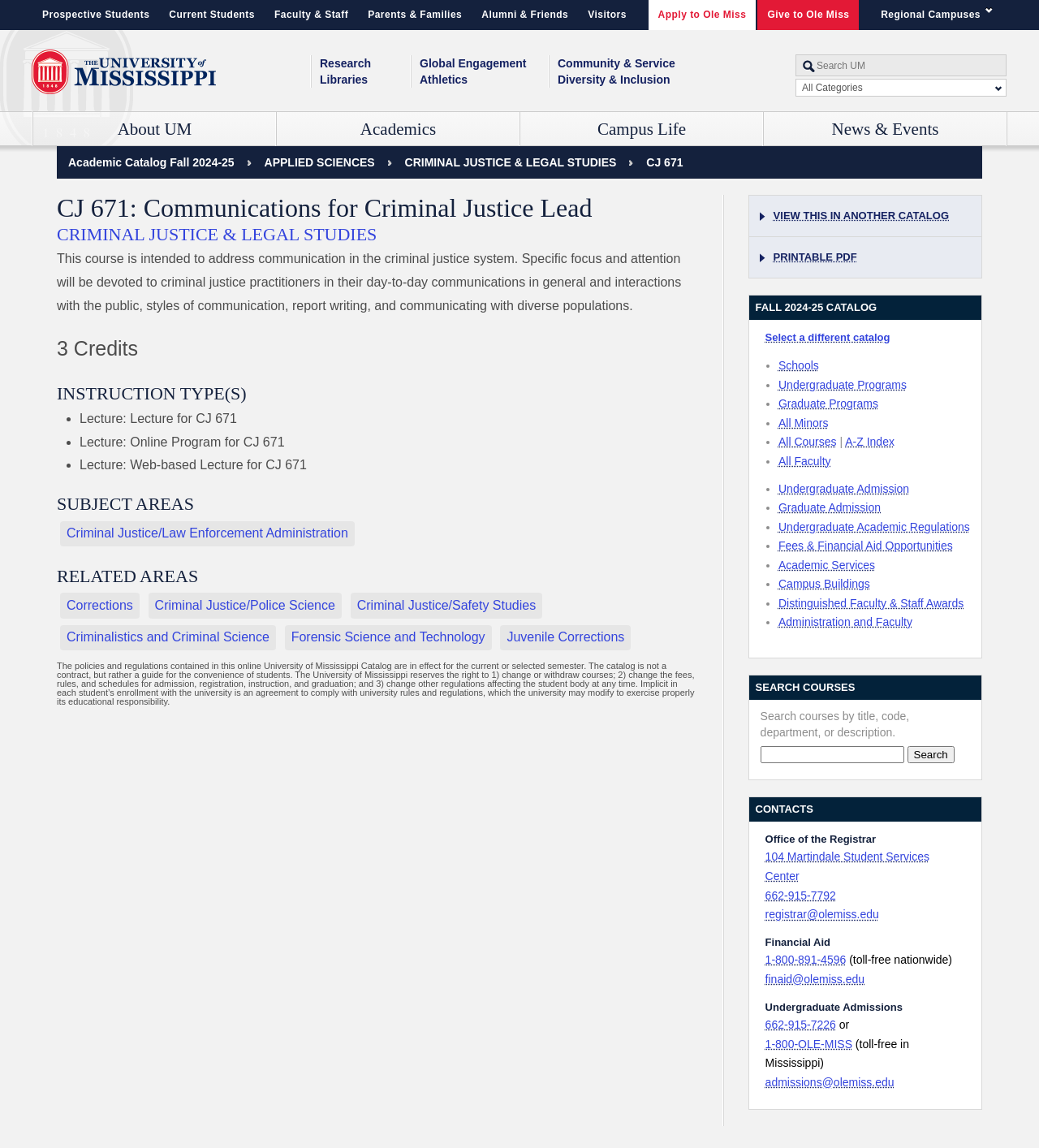Determine the bounding box coordinates of the UI element described below. Use the format (top-left x, top-left y, bottom-right x, bottom-right y) with floating point numbers between 0 and 1: Forensic Science and Technology

[0.28, 0.549, 0.467, 0.561]